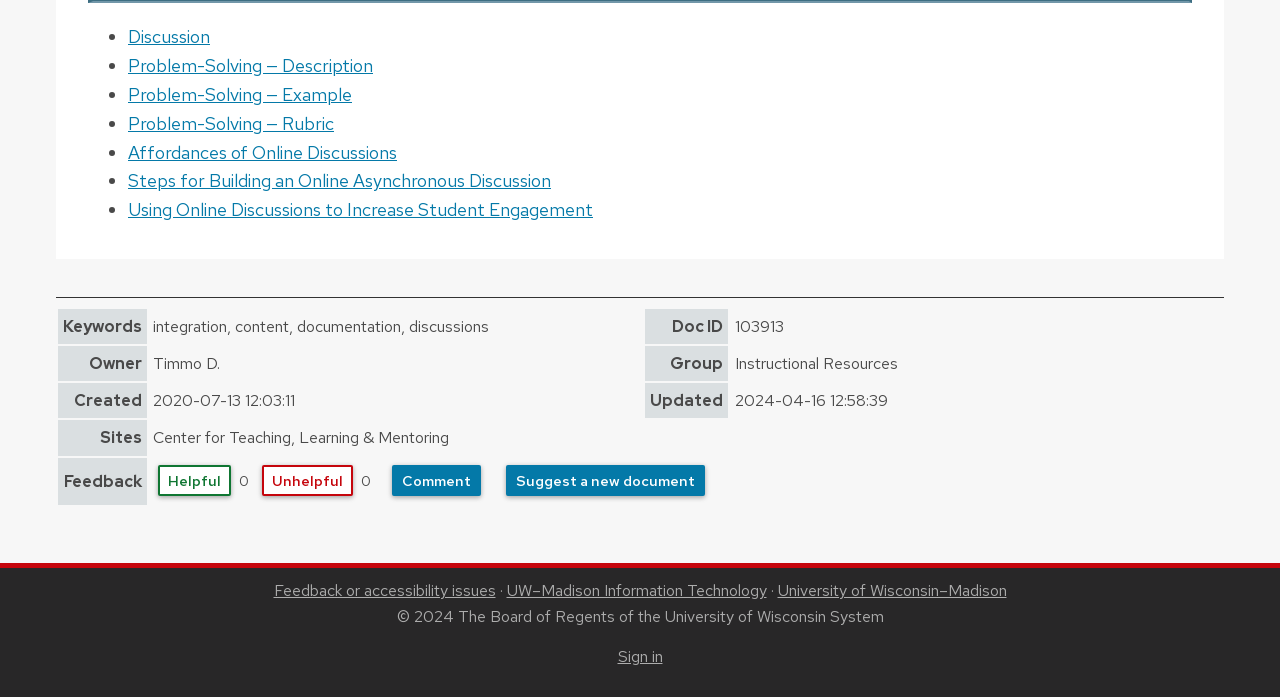Provide the bounding box coordinates, formatted as (top-left x, top-left y, bottom-right x, bottom-right y), with all values being floating point numbers between 0 and 1. Identify the bounding box of the UI element that matches the description: Sign in

[0.482, 0.927, 0.518, 0.957]